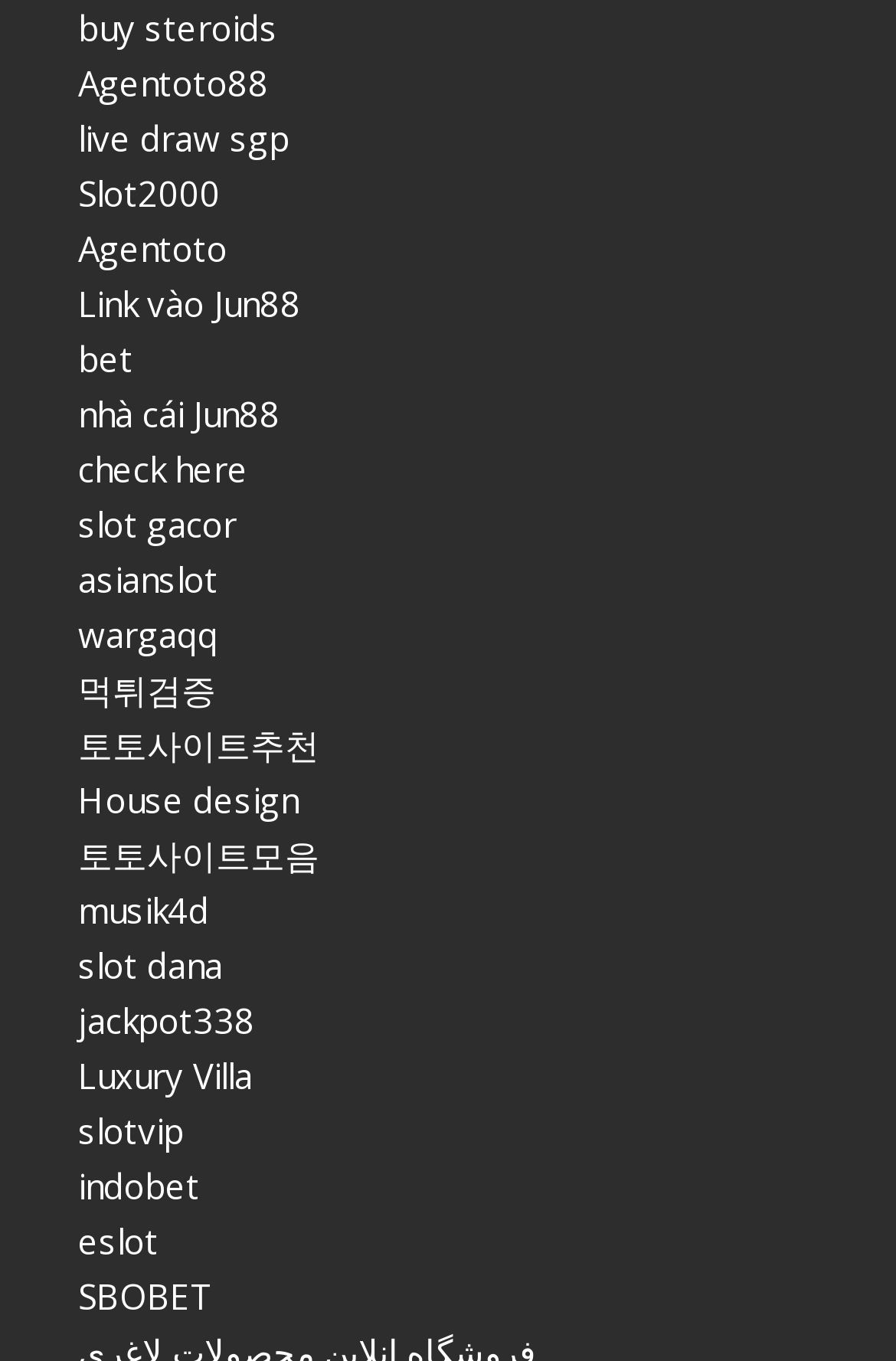How many links are in Korean on the webpage?
Look at the screenshot and give a one-word or phrase answer.

3